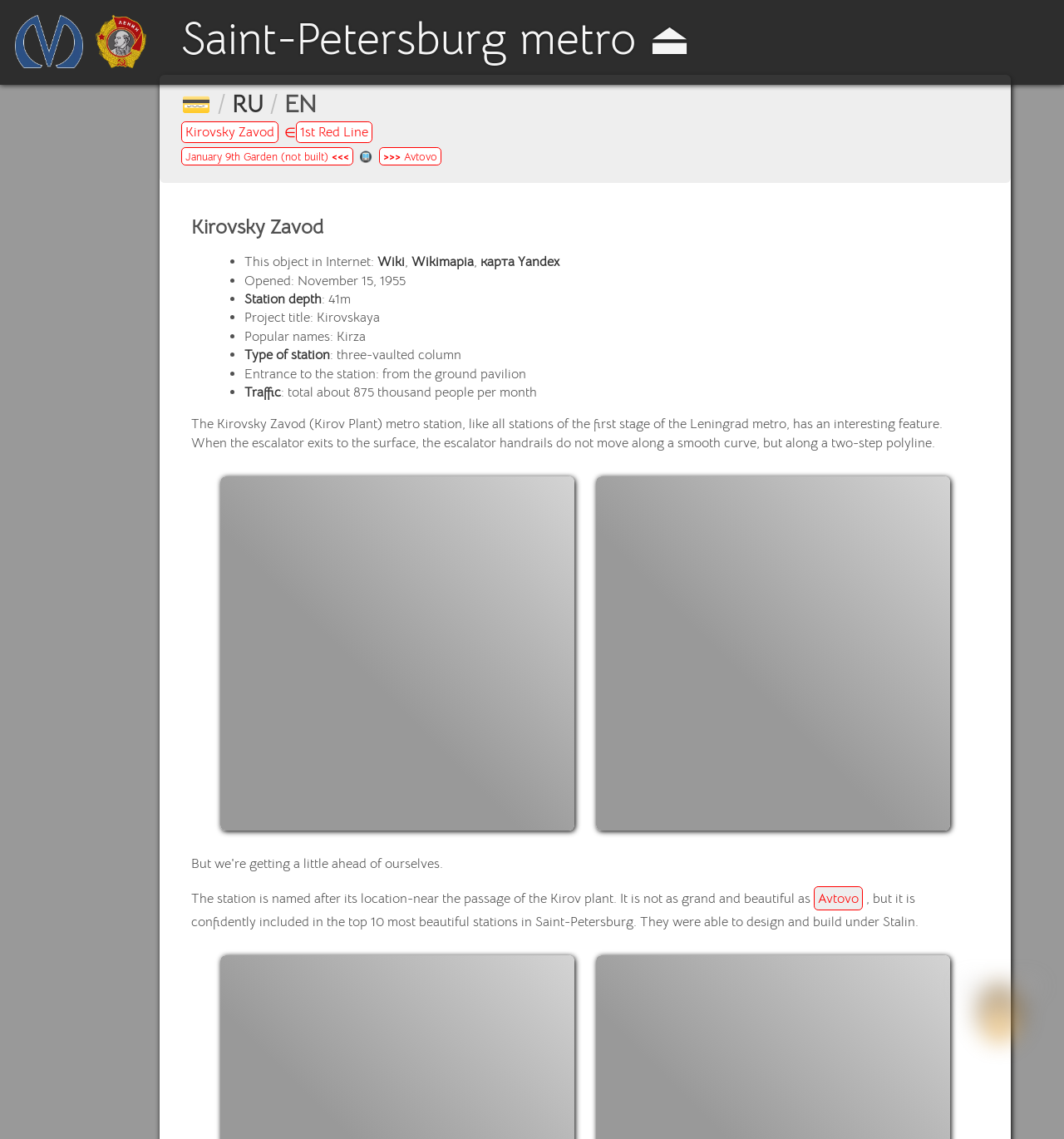Please locate the bounding box coordinates of the element that needs to be clicked to achieve the following instruction: "Click the link to Avtovo". The coordinates should be four float numbers between 0 and 1, i.e., [left, top, right, bottom].

[0.765, 0.778, 0.811, 0.799]